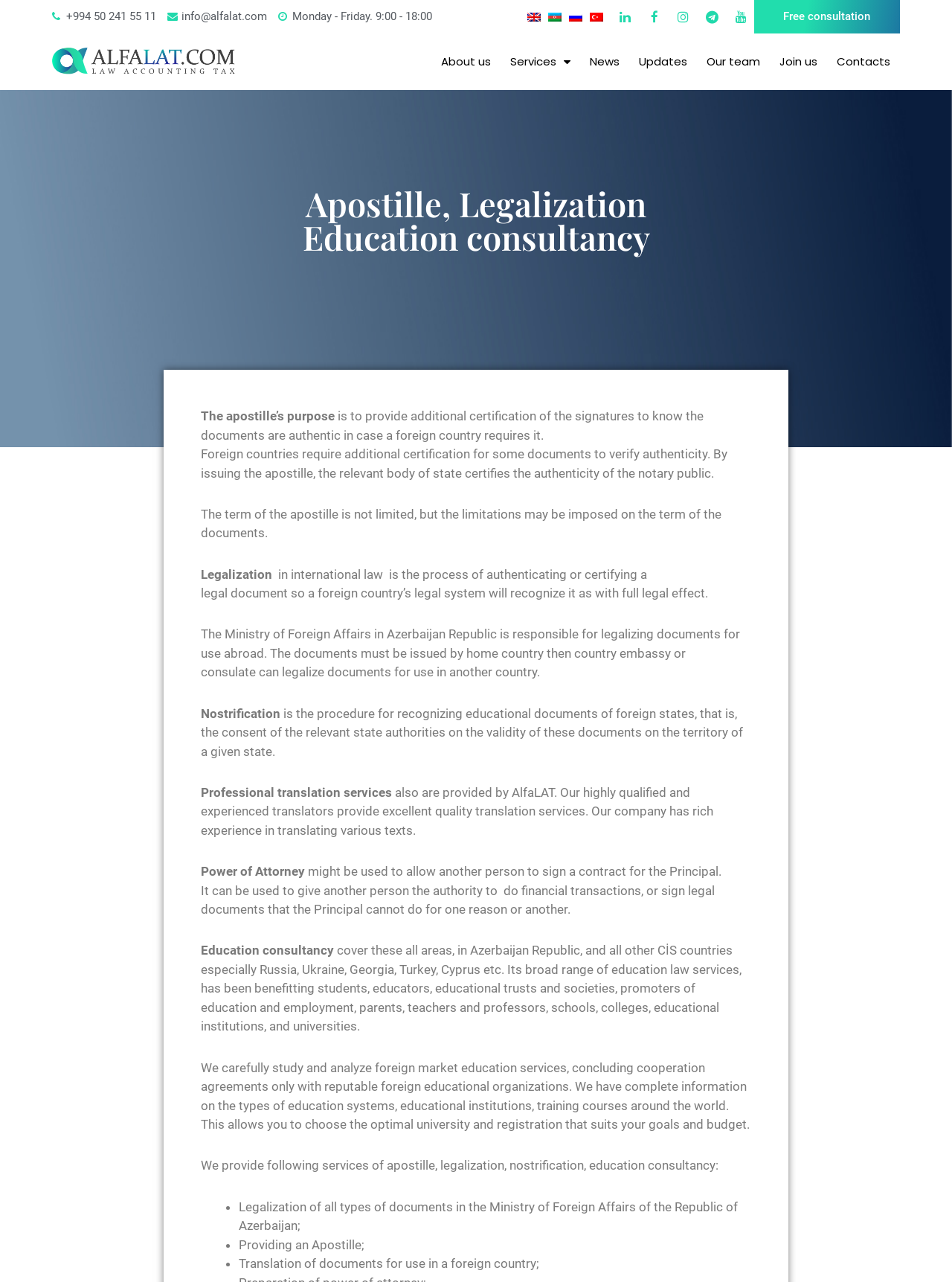What is the main heading of this webpage? Please extract and provide it.

Apostille, Legalization
Education consultancy